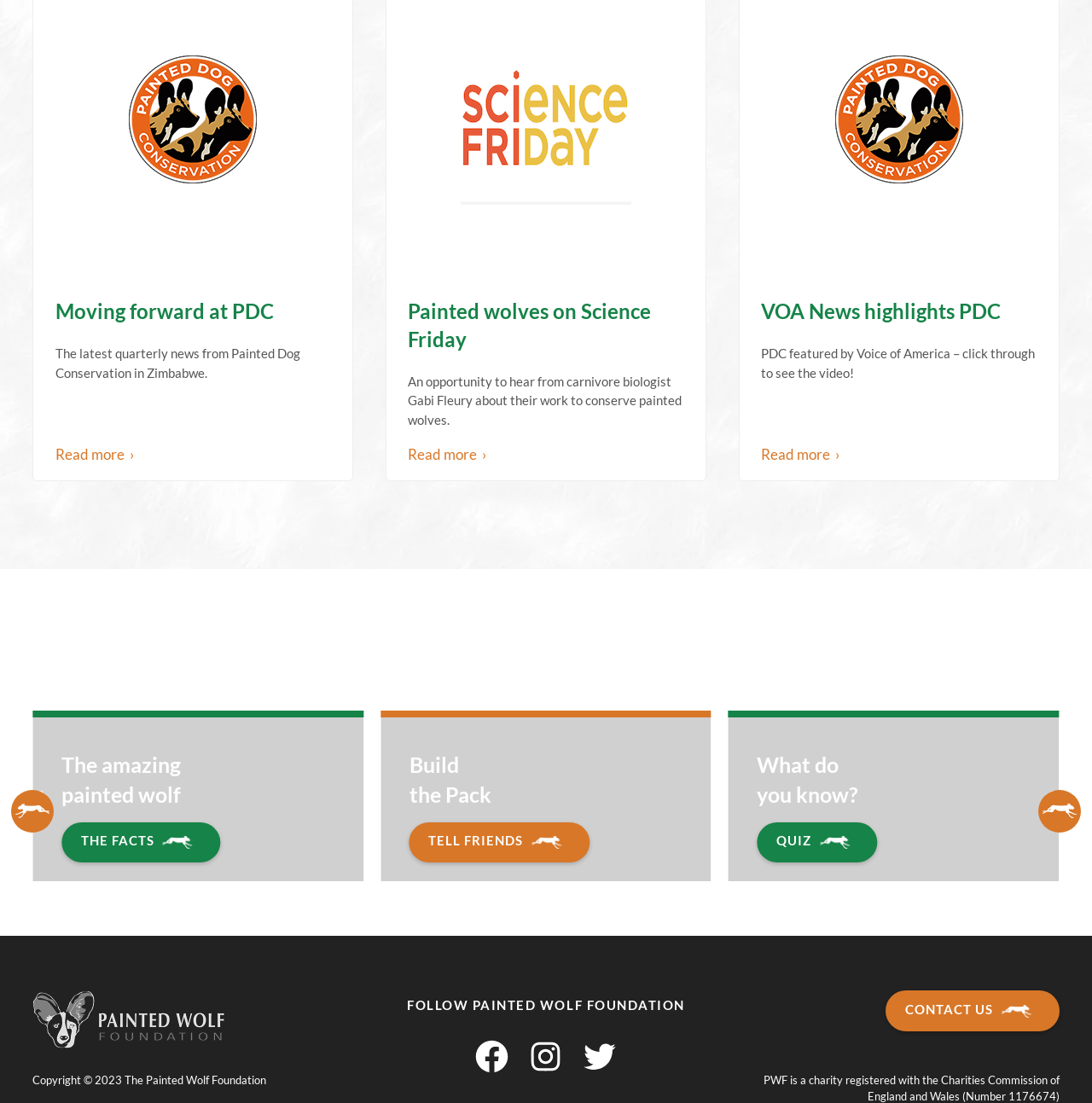What is the copyright year of the Painted Wolf Foundation?
Based on the content of the image, thoroughly explain and answer the question.

The copyright year of the Painted Wolf Foundation is 2023, which can be found at the bottom of the webpage, indicated by the static text 'Copyright © 2023 The Painted Wolf Foundation'.